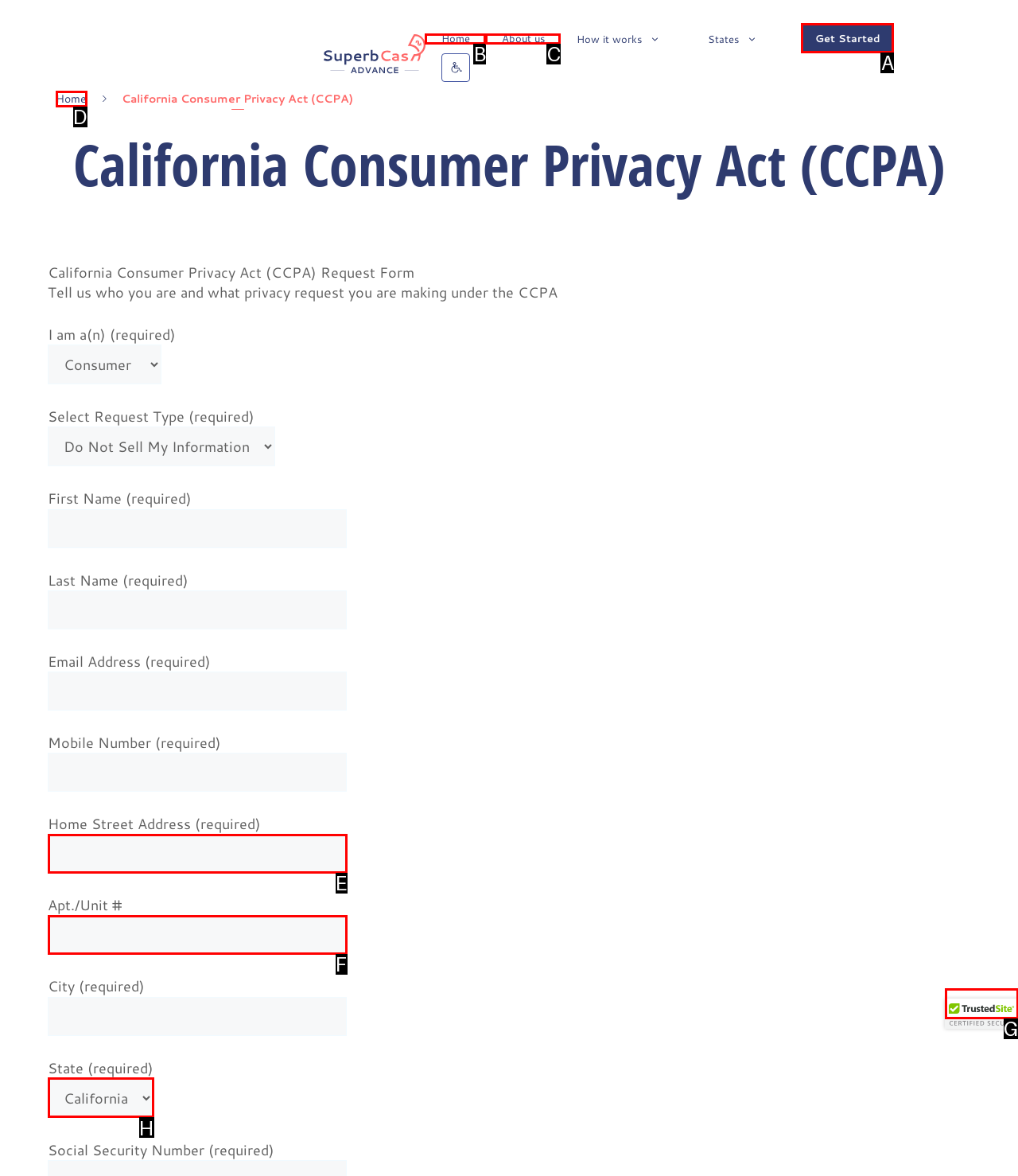Determine the letter of the element you should click to carry out the task: Toggle the 'About' dropdown
Answer with the letter from the given choices.

None